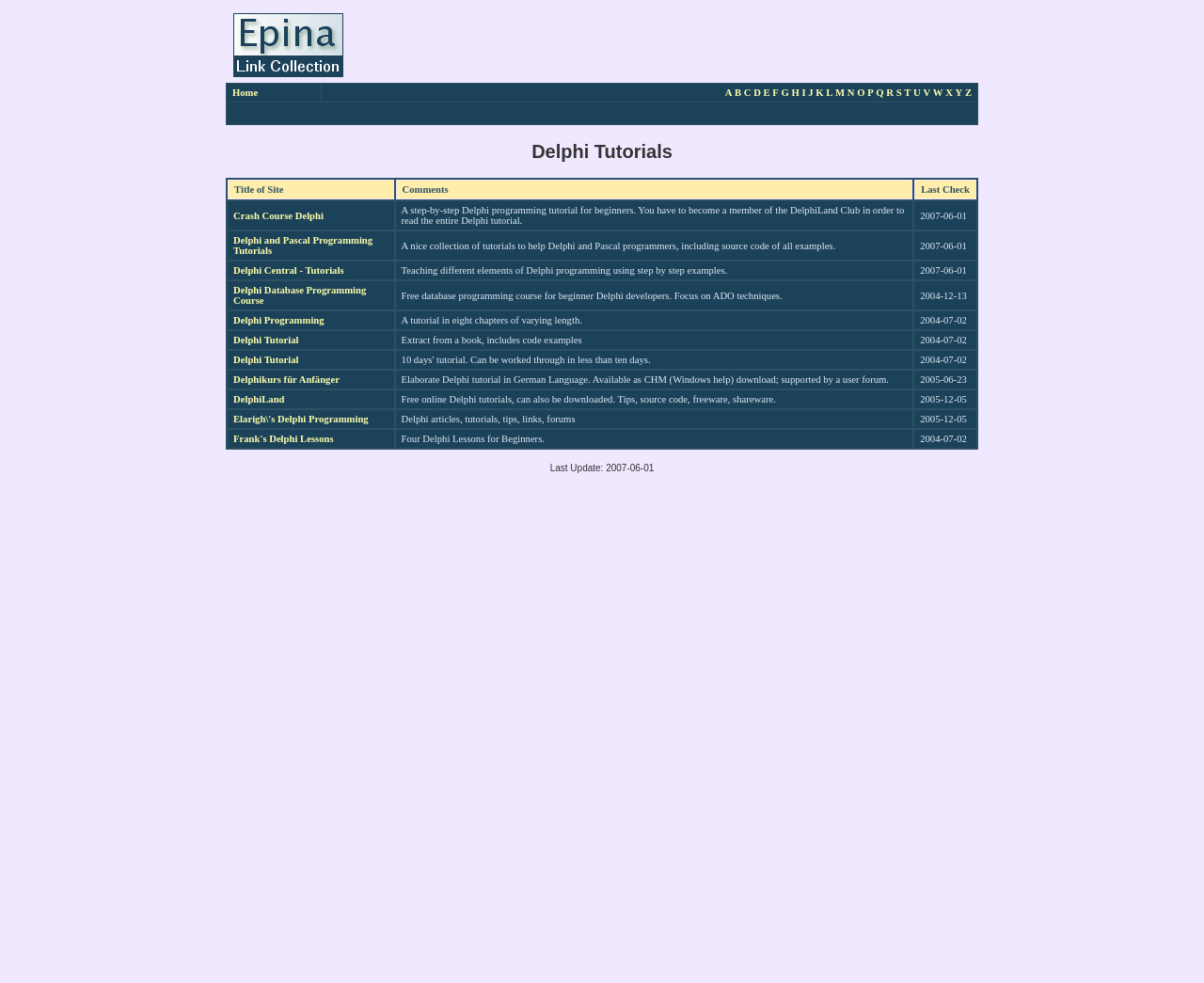Identify the bounding box for the UI element specified in this description: "DelphiLand". The coordinates must be four float numbers between 0 and 1, formatted as [left, top, right, bottom].

[0.194, 0.401, 0.236, 0.412]